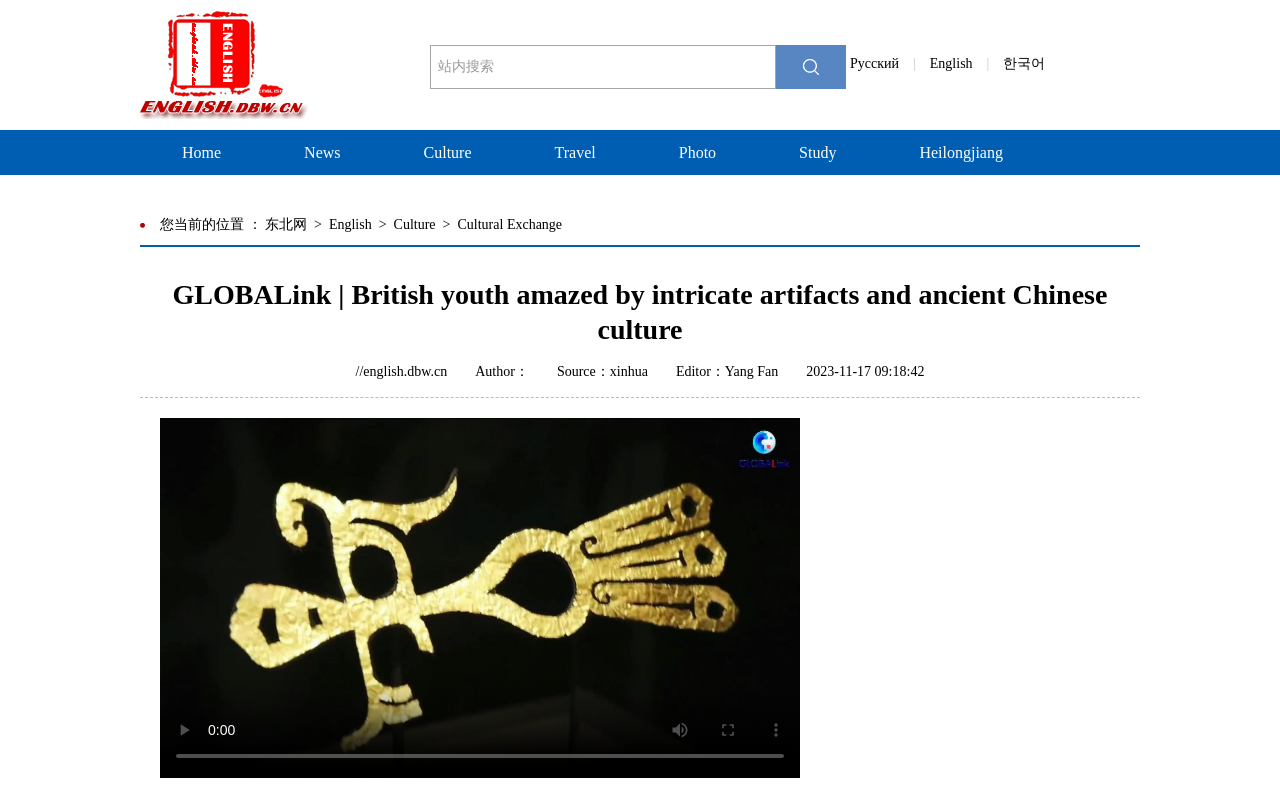Please determine the main heading text of this webpage.

GLOBALink | British youth amazed by intricate artifacts and ancient Chinese culture